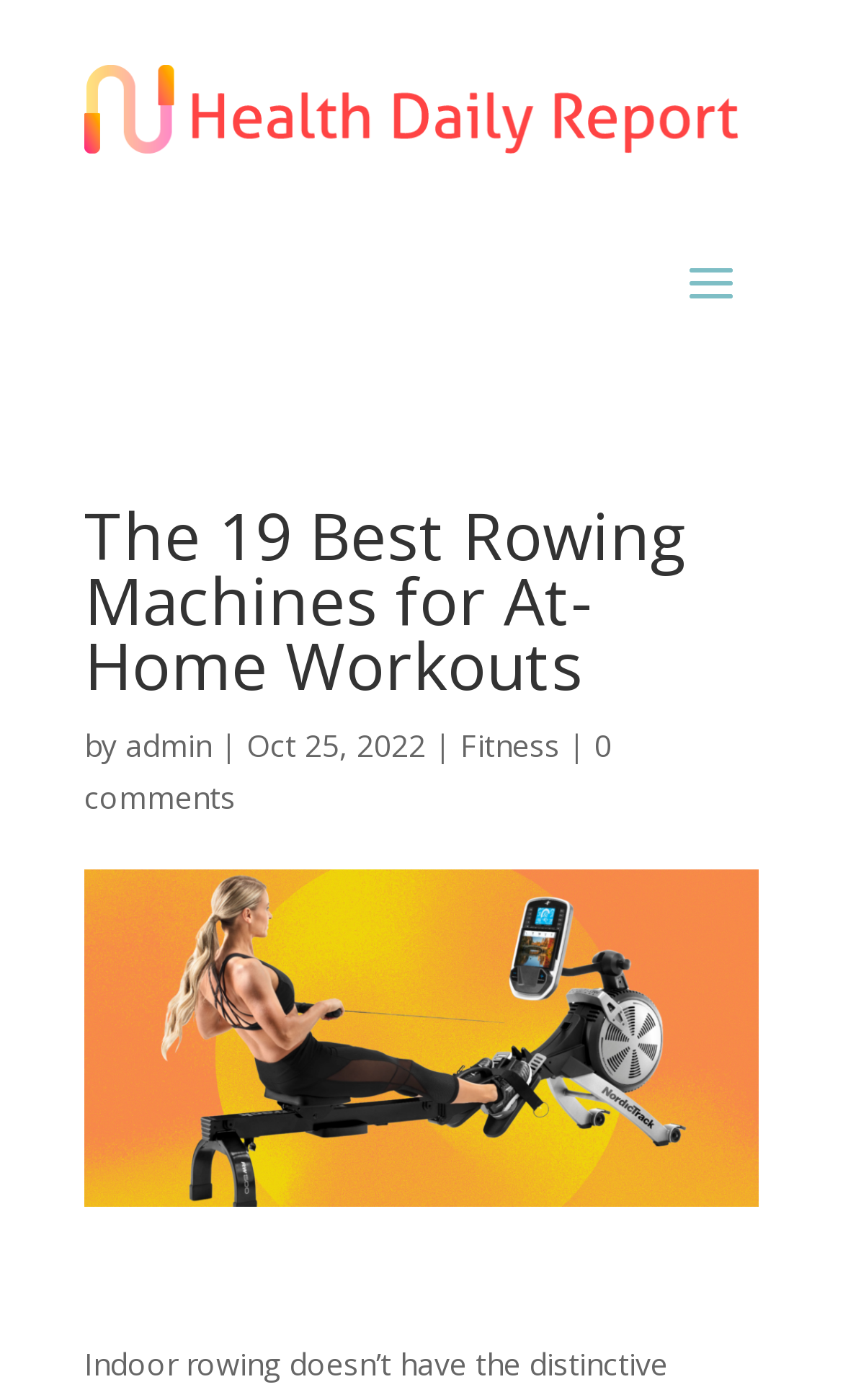Explain the contents of the webpage comprehensively.

The webpage is about the 19 best rowing machines for at-home workouts, as indicated by the title. At the top of the page, there is a large image that spans almost the entire width, taking up about 10% of the page's height. Below the image, the title "The 19 Best Rowing Machines for At-Home Workouts" is prominently displayed as a heading, centered on the page.

To the right of the title, there is a byline that reads "by admin" followed by the date "Oct 25, 2022". This section is separated from the title by a vertical line. On the same line, there is a link to the "Fitness" category, located to the right of the date.

Below the title and byline section, there is another large image that takes up about 25% of the page's height. This image is also centered on the page. At the bottom of this section, there is a link that reads "0 comments", indicating that there are no comments on the article.

Overall, the page has a simple layout with two large images and a clear title and byline section. The content of the article is not immediately apparent, but it appears to be a list or review of rowing machines for at-home workouts.